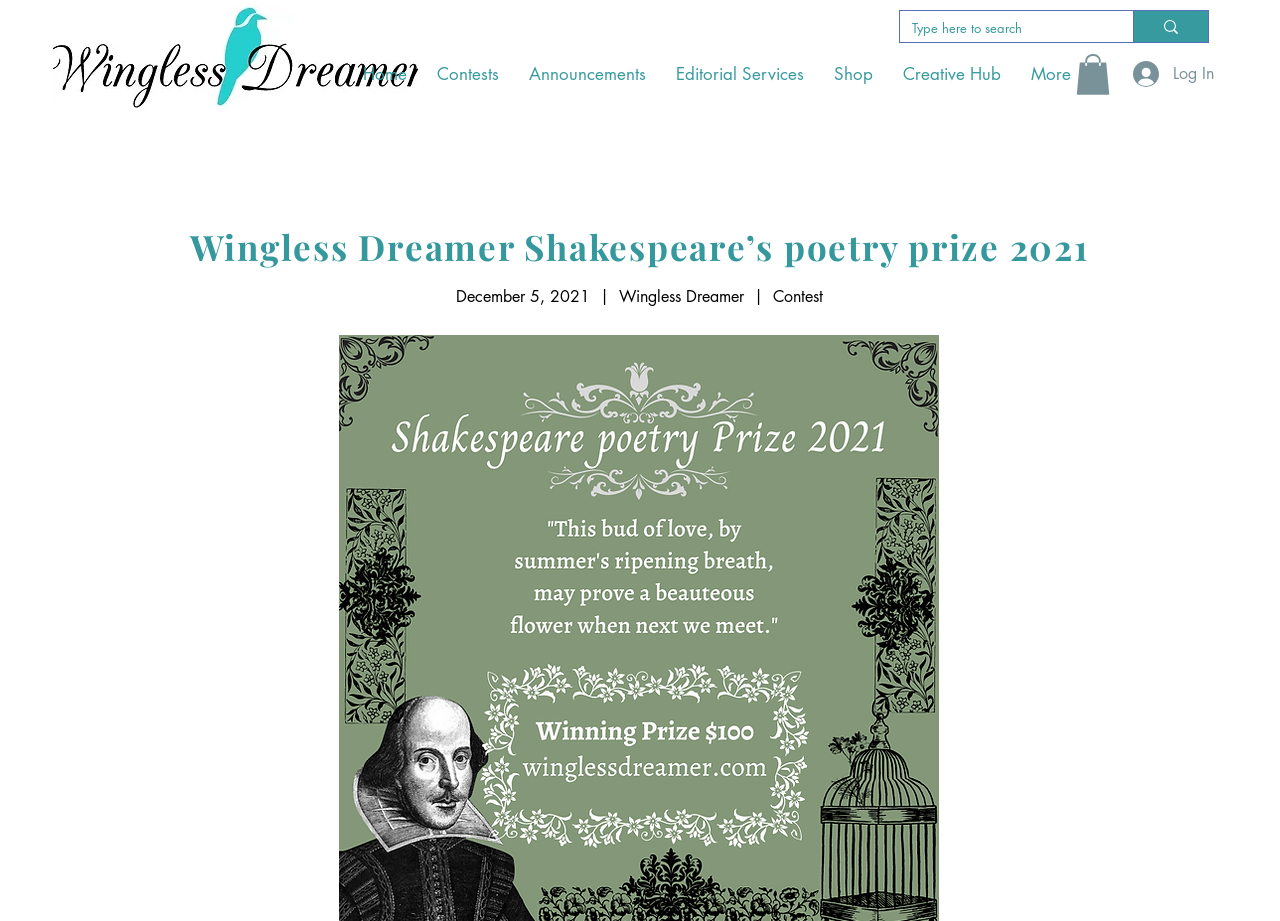Please determine the bounding box coordinates for the UI element described as: "Home".

[0.272, 0.063, 0.33, 0.099]